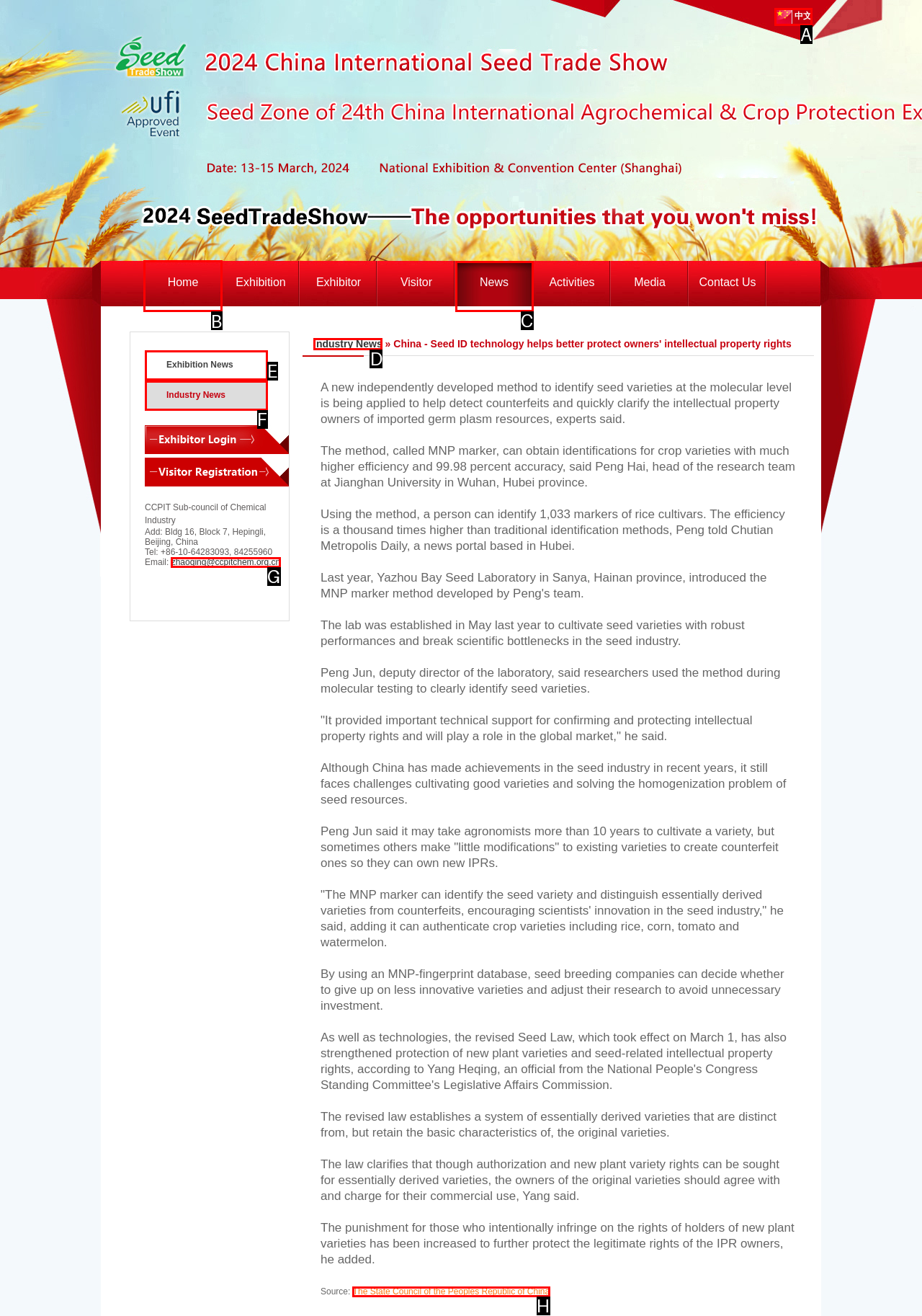Select the appropriate letter to fulfill the given instruction: Click the 'Home' link
Provide the letter of the correct option directly.

B